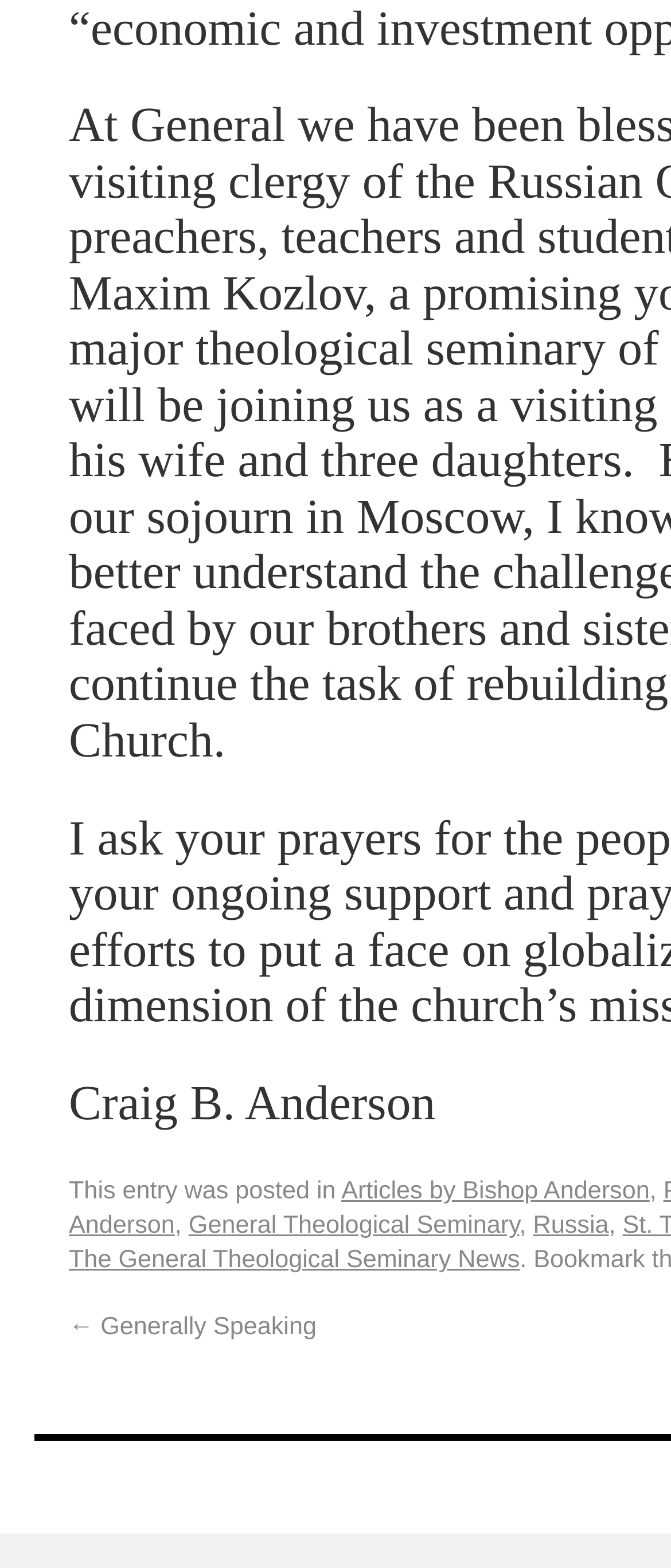Locate the bounding box of the UI element based on this description: "The General Theological Seminary News". Provide four float numbers between 0 and 1 as [left, top, right, bottom].

[0.103, 0.795, 0.775, 0.813]